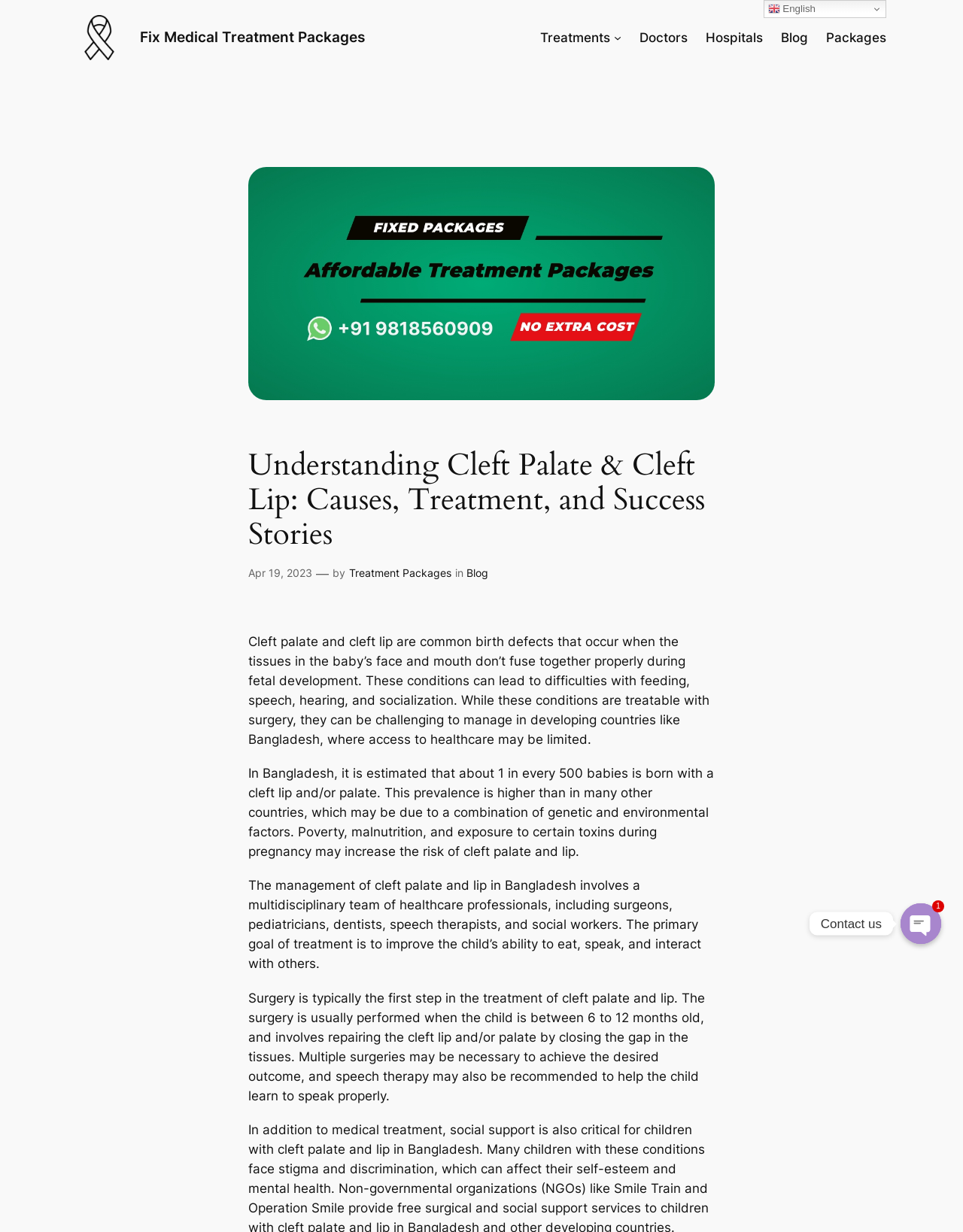Using the webpage screenshot, find the UI element described by Blog. Provide the bounding box coordinates in the format (top-left x, top-left y, bottom-right x, bottom-right y), ensuring all values are floating point numbers between 0 and 1.

[0.484, 0.46, 0.507, 0.47]